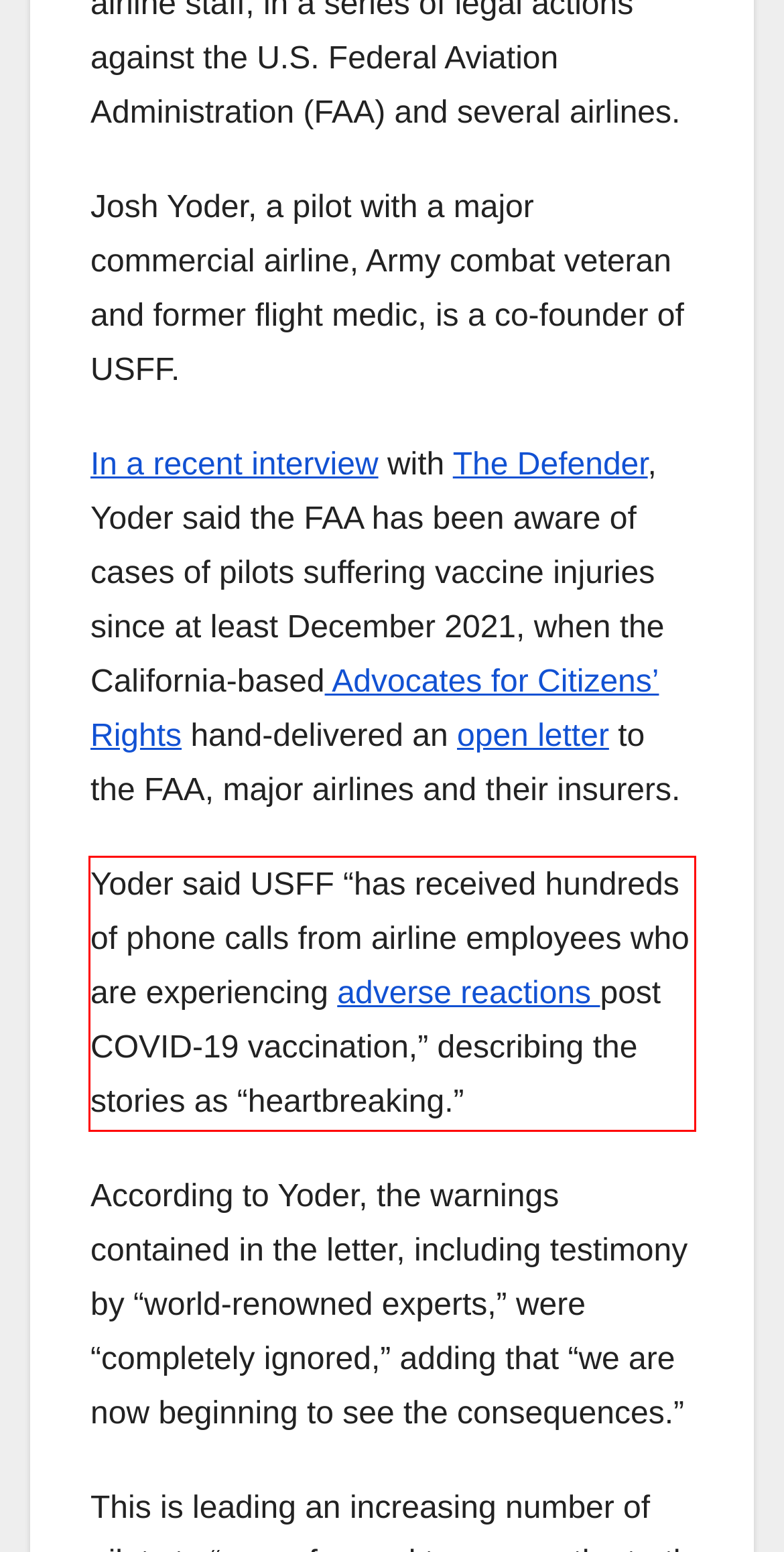Examine the webpage screenshot and use OCR to recognize and output the text within the red bounding box.

Yoder said USFF “has received hundreds of phone calls from airline employees who are experiencing adverse reactions post COVID-19 vaccination,” describing the stories as “heartbreaking.”